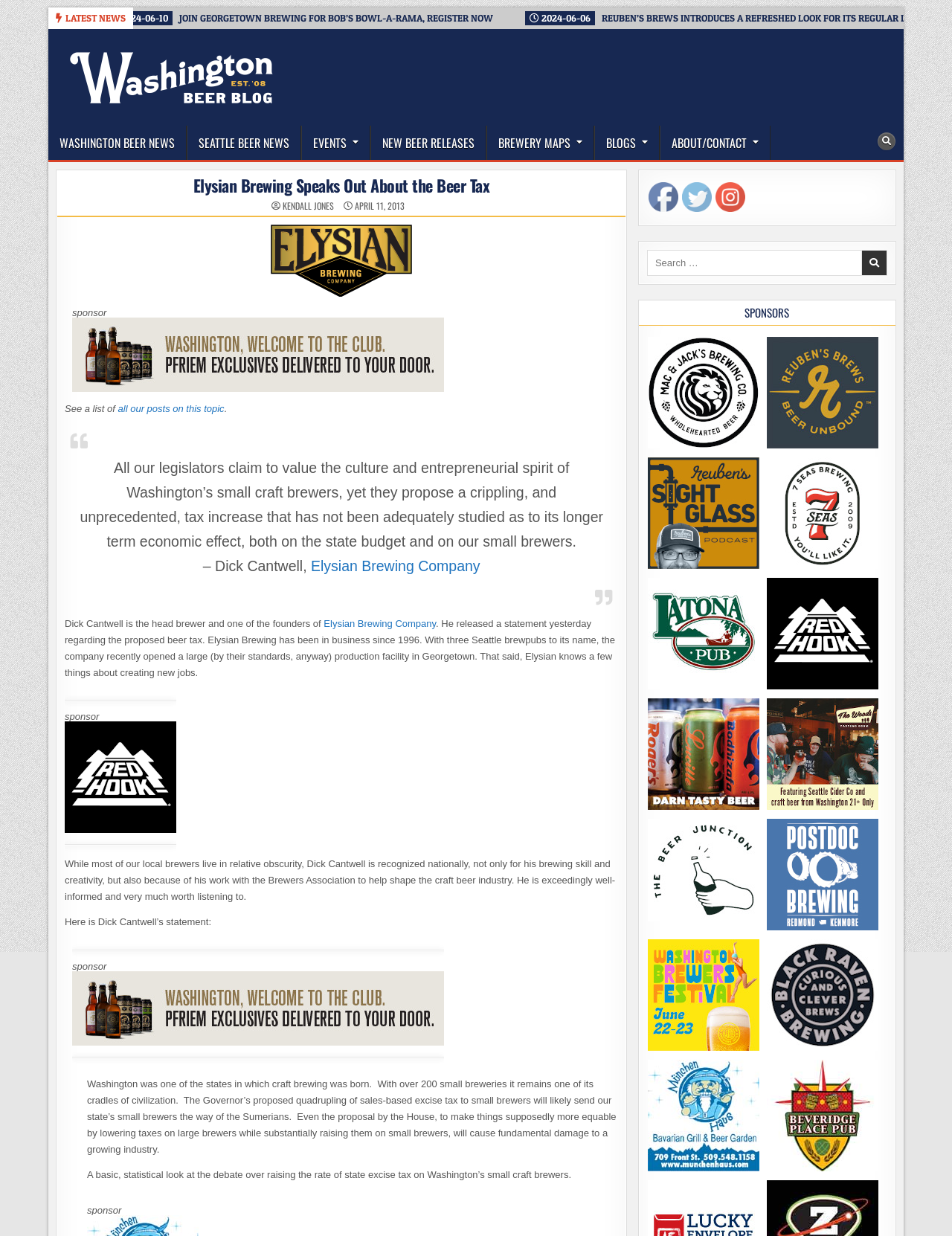Find the bounding box coordinates of the clickable area that will achieve the following instruction: "Visit the Washington Beer Blog".

[0.059, 0.09, 0.267, 0.108]